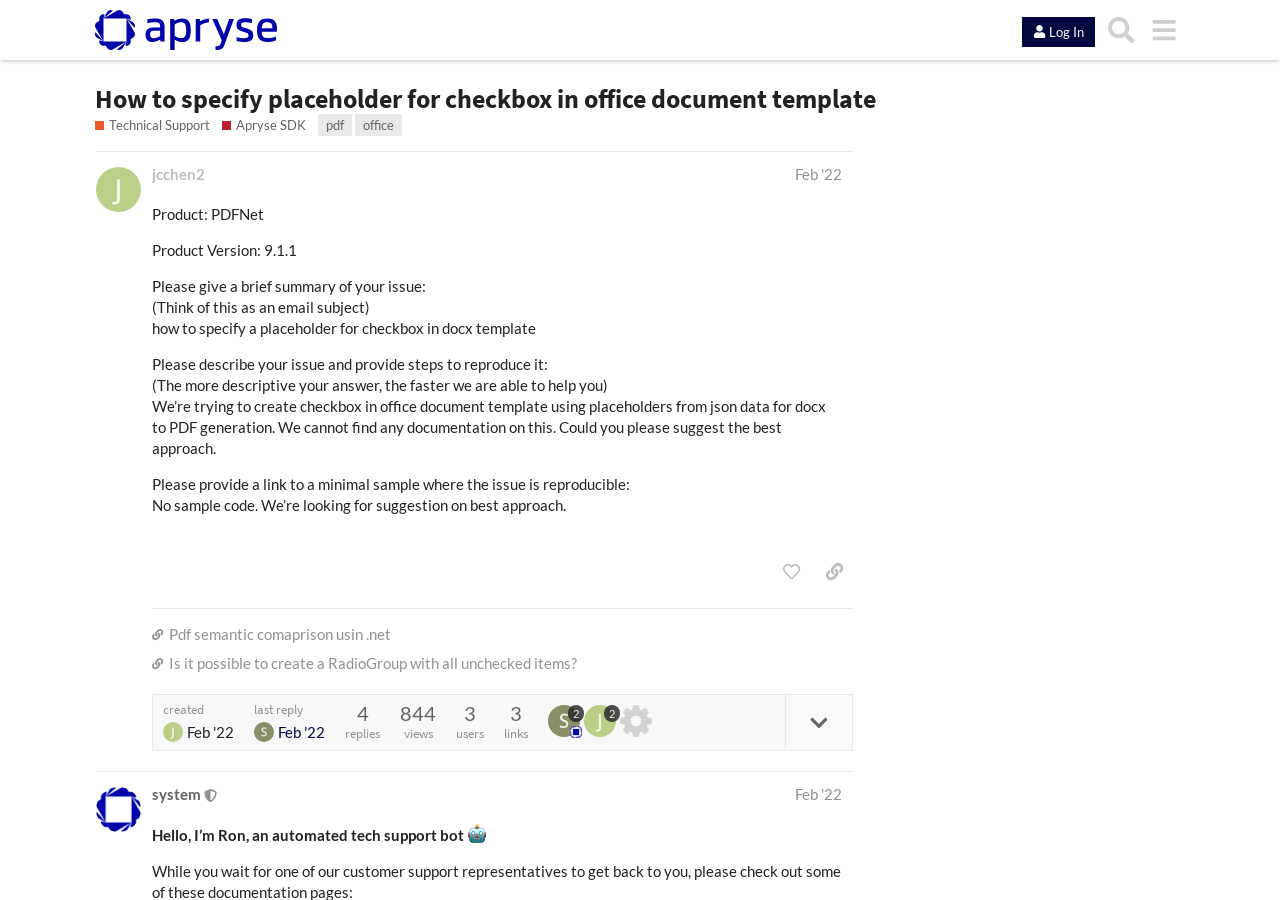Predict the bounding box of the UI element based on the description: "Pdf semantic comaprison usin .net". The coordinates should be four float numbers between 0 and 1, formatted as [left, top, right, bottom].

[0.119, 0.694, 0.666, 0.717]